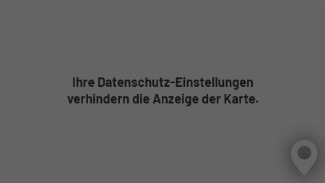Compose an extensive description of the image.

The image displays a message in German which translates to "Your privacy settings prevent the display of the map." This indicates a privacy-related notification, likely referencing the inability to visualize a map due to the user's selected data protection preferences. The background appears gray, and a map marker icon is situated at the bottom right corner, hinting at the intended function of the image related to location services or mapping features. This message typically appears in contexts where location data is restricted or not shared, underscoring the importance of user consent in privacy settings.